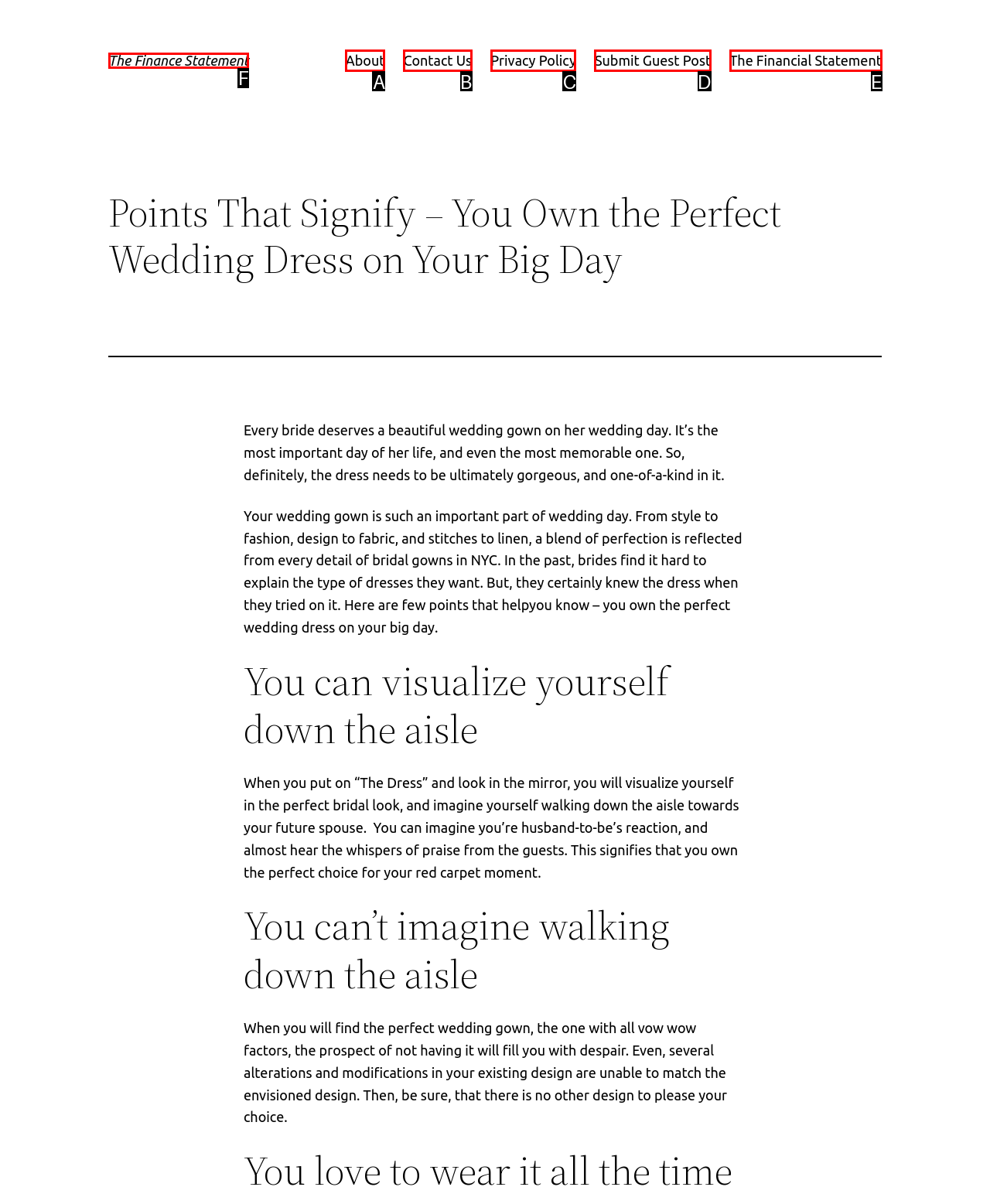Choose the HTML element that best fits the description: About. Answer with the option's letter directly.

A